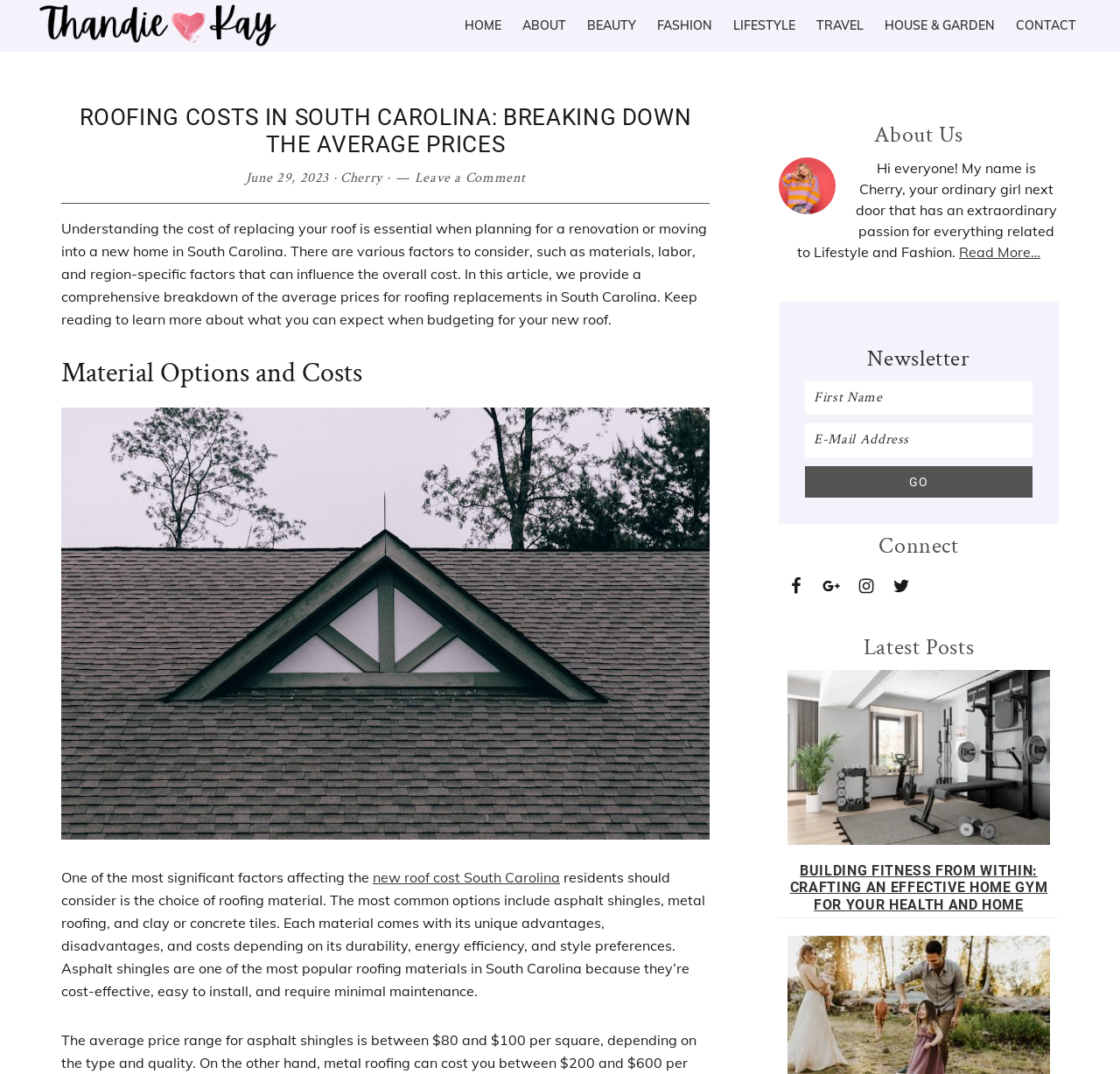Extract the bounding box of the UI element described as: "Read More…".

[0.856, 0.226, 0.929, 0.242]